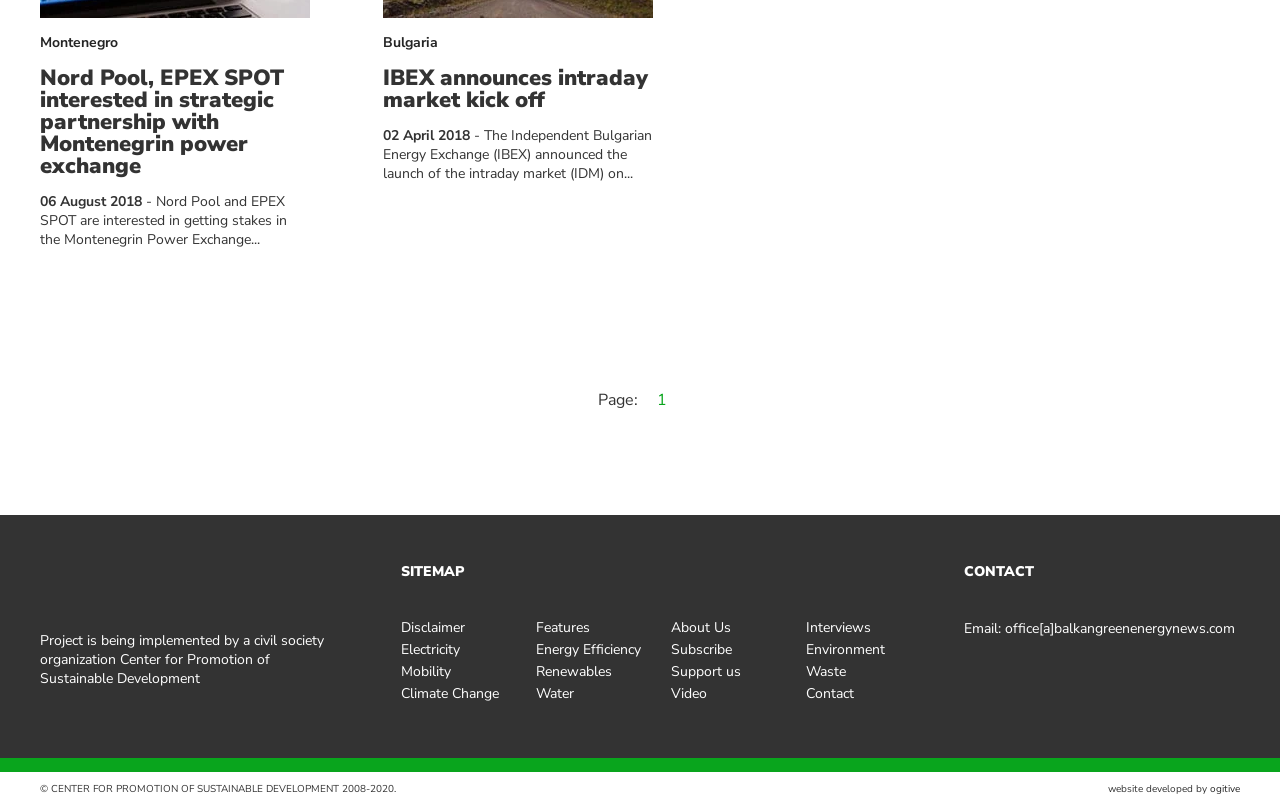From the screenshot, find the bounding box of the UI element matching this description: "Support us". Supply the bounding box coordinates in the form [left, top, right, bottom], each a float between 0 and 1.

[0.524, 0.821, 0.579, 0.845]